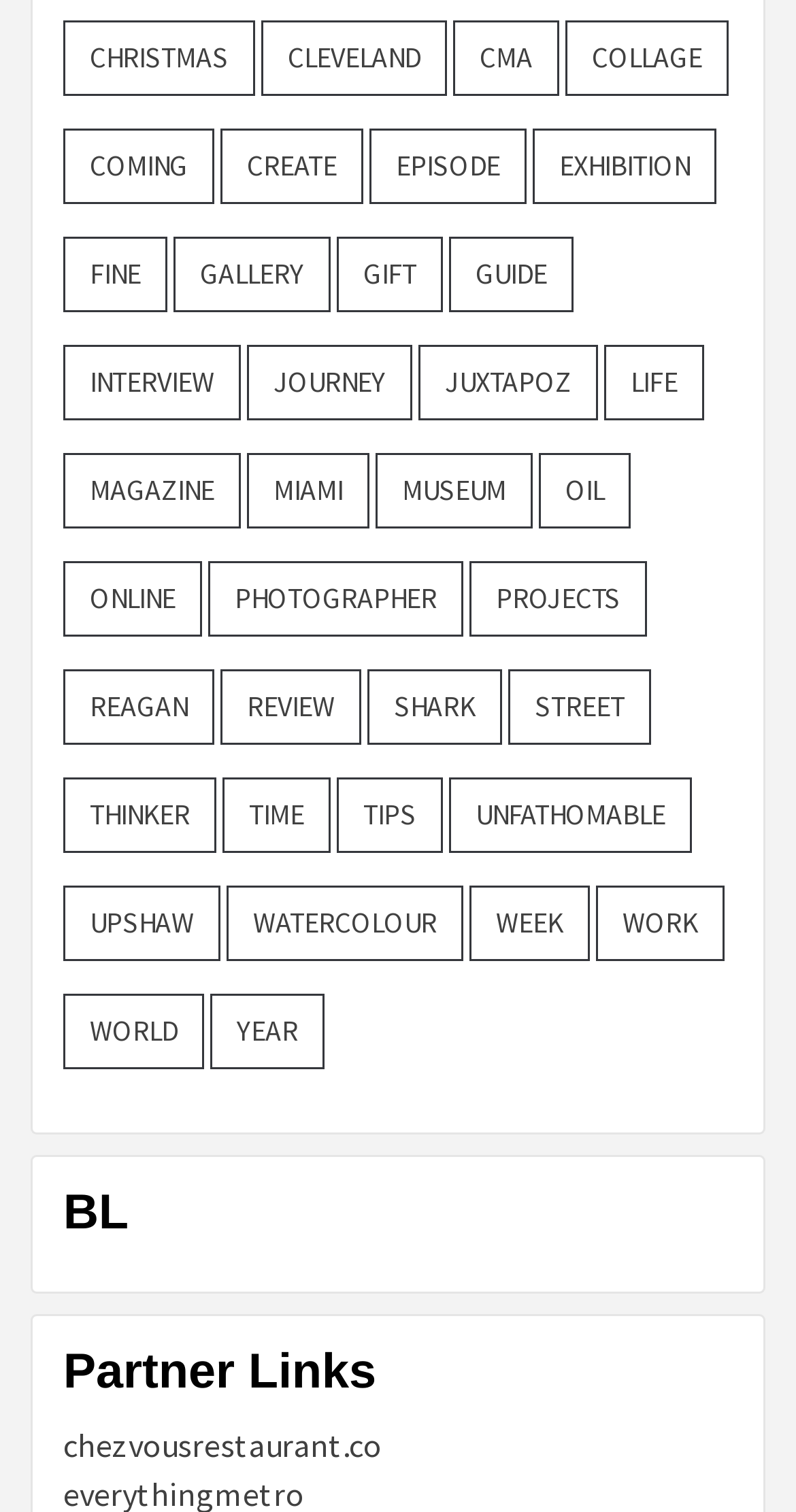Refer to the image and offer a detailed explanation in response to the question: What is the first link on the webpage?

The first link on the webpage is 'Christmas' which is located at the top-left corner of the webpage with a bounding box coordinate of [0.079, 0.013, 0.321, 0.063]. It has a StaticText element 'CHRISTMAS' with a bounding box coordinate of [0.113, 0.025, 0.287, 0.049].